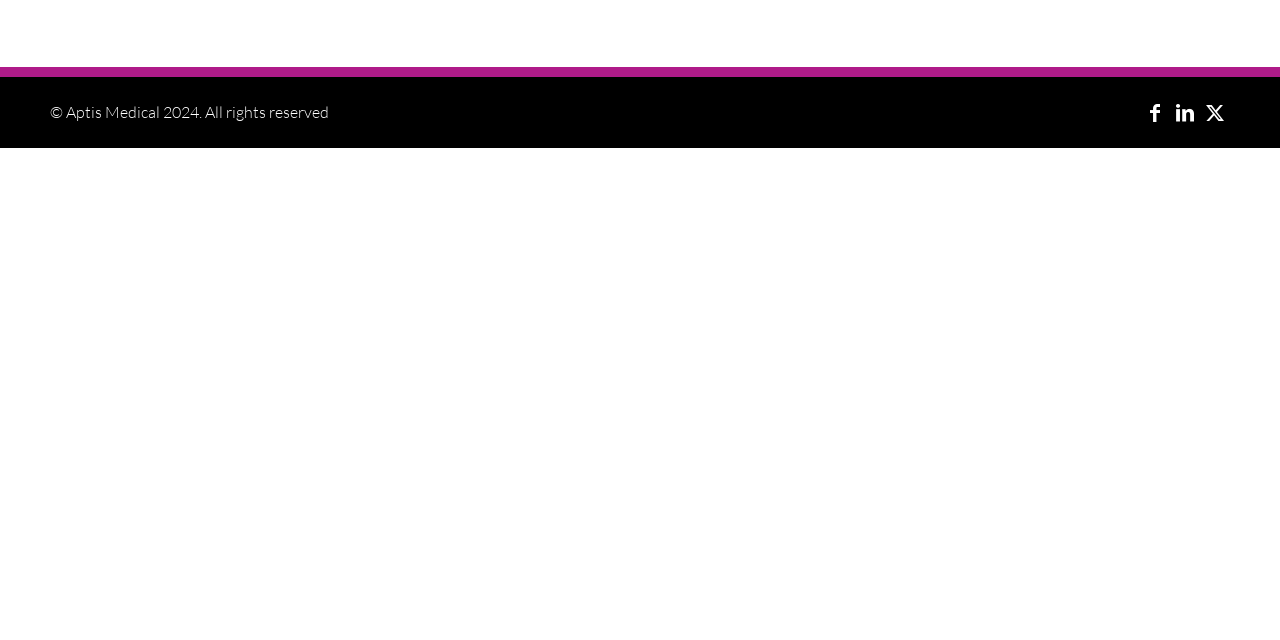Find the bounding box coordinates corresponding to the UI element with the description: "Twitter". The coordinates should be formatted as [left, top, right, bottom], with values as floats between 0 and 1.

[0.938, 0.151, 0.961, 0.198]